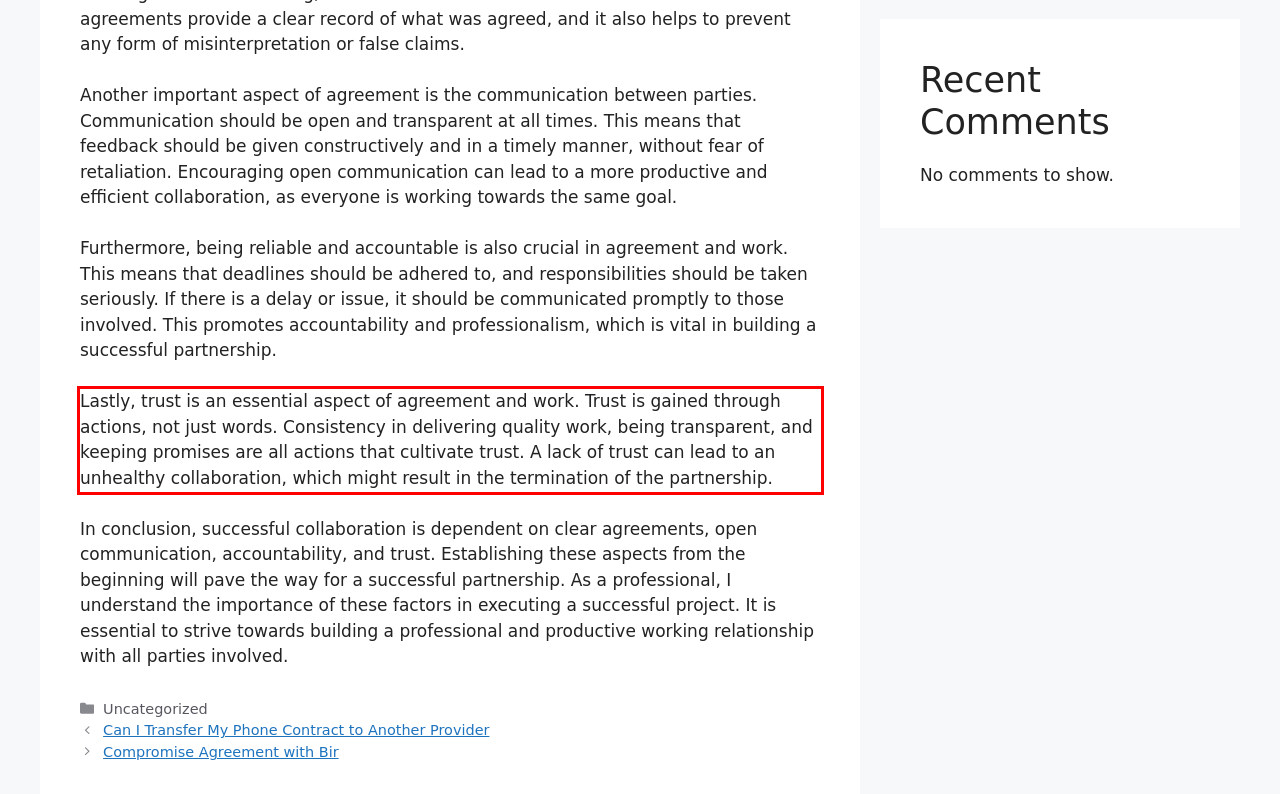Given a webpage screenshot, identify the text inside the red bounding box using OCR and extract it.

Lastly, trust is an essential aspect of agreement and work. Trust is gained through actions, not just words. Consistency in delivering quality work, being transparent, and keeping promises are all actions that cultivate trust. A lack of trust can lead to an unhealthy collaboration, which might result in the termination of the partnership.